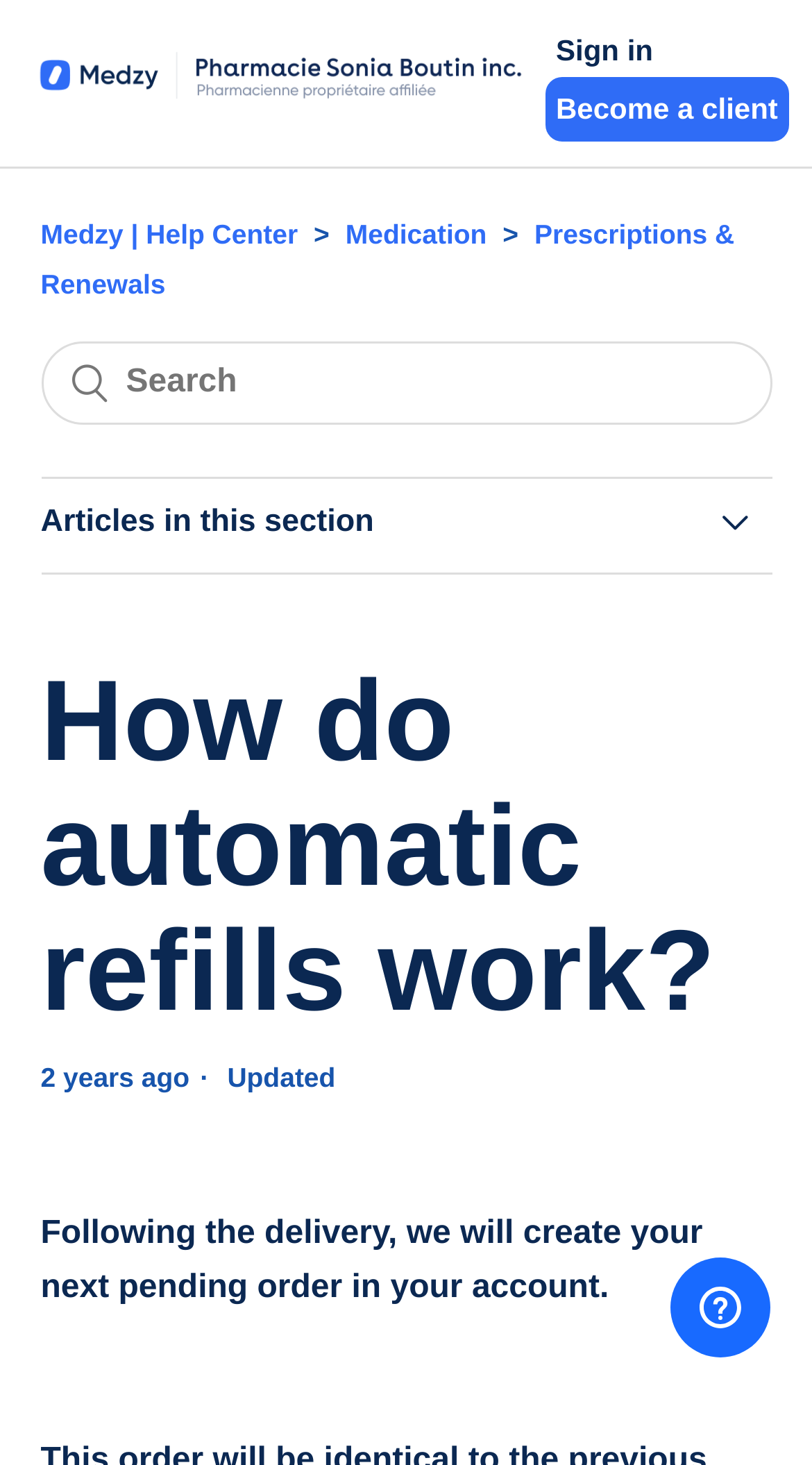How many links are there in the list of articles?
Kindly give a detailed and elaborate answer to the question.

I found the answer by counting the number of link elements in the list of articles. There are 6 links, each with a different title, such as 'What does my medication status mean?' and 'How do automatic refills work?'.